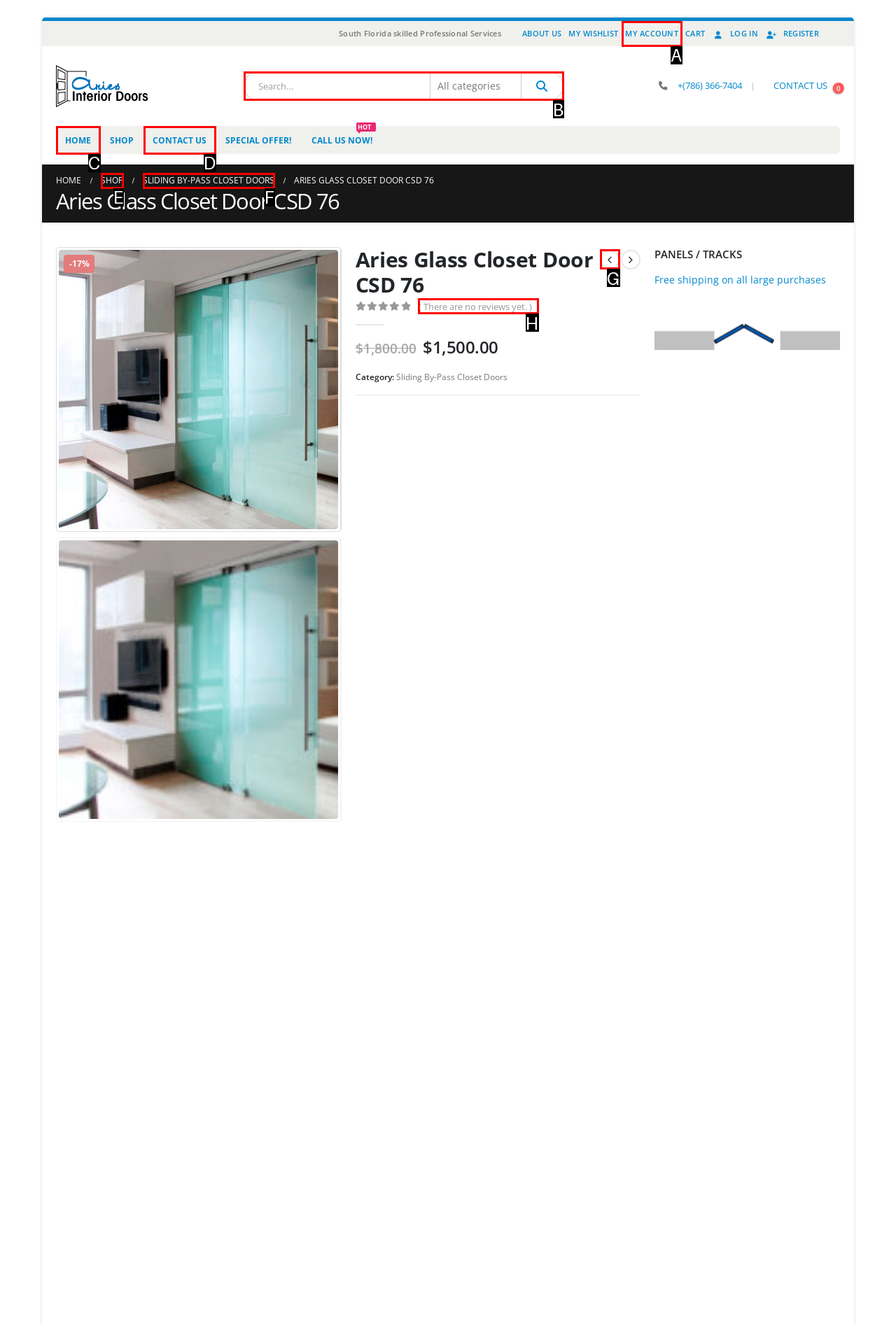Identify the letter of the UI element you should interact with to perform the task: Search for products
Reply with the appropriate letter of the option.

B